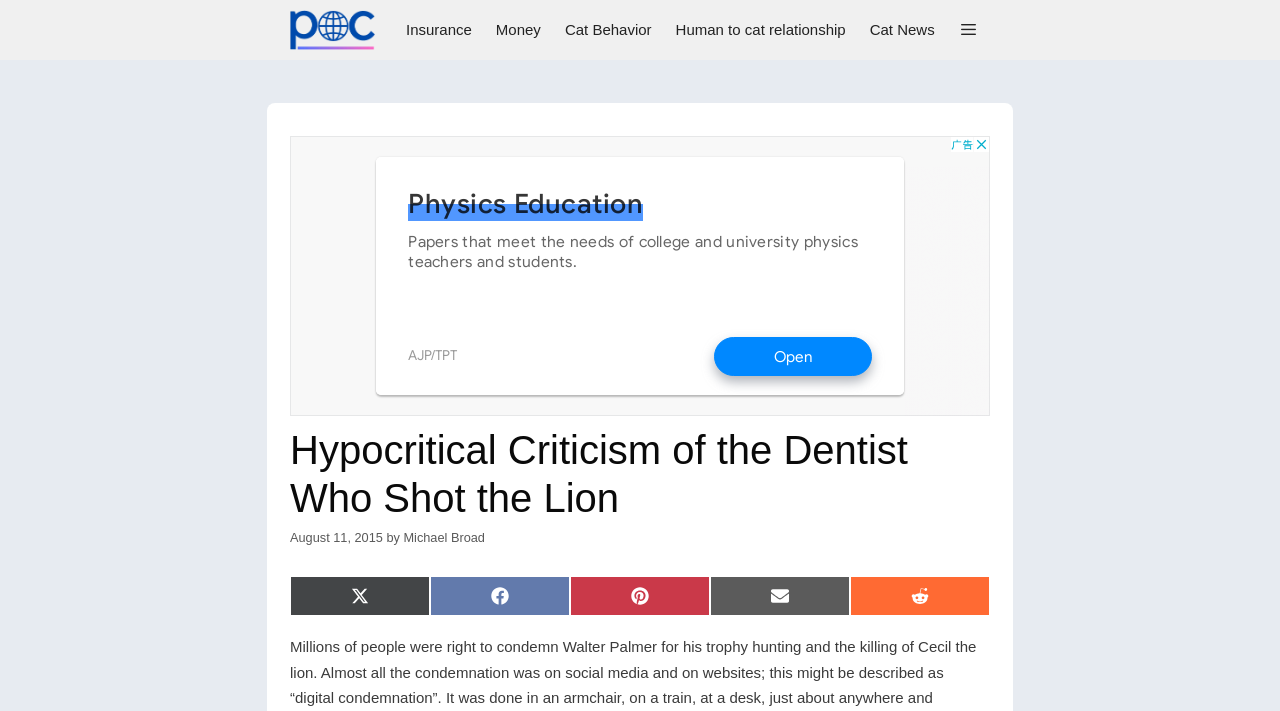What is the name of the author?
From the details in the image, answer the question comprehensively.

The author's name is mentioned in the navigation bar as a link, and also below the main heading as a link, indicating that the author is Michael Broad.